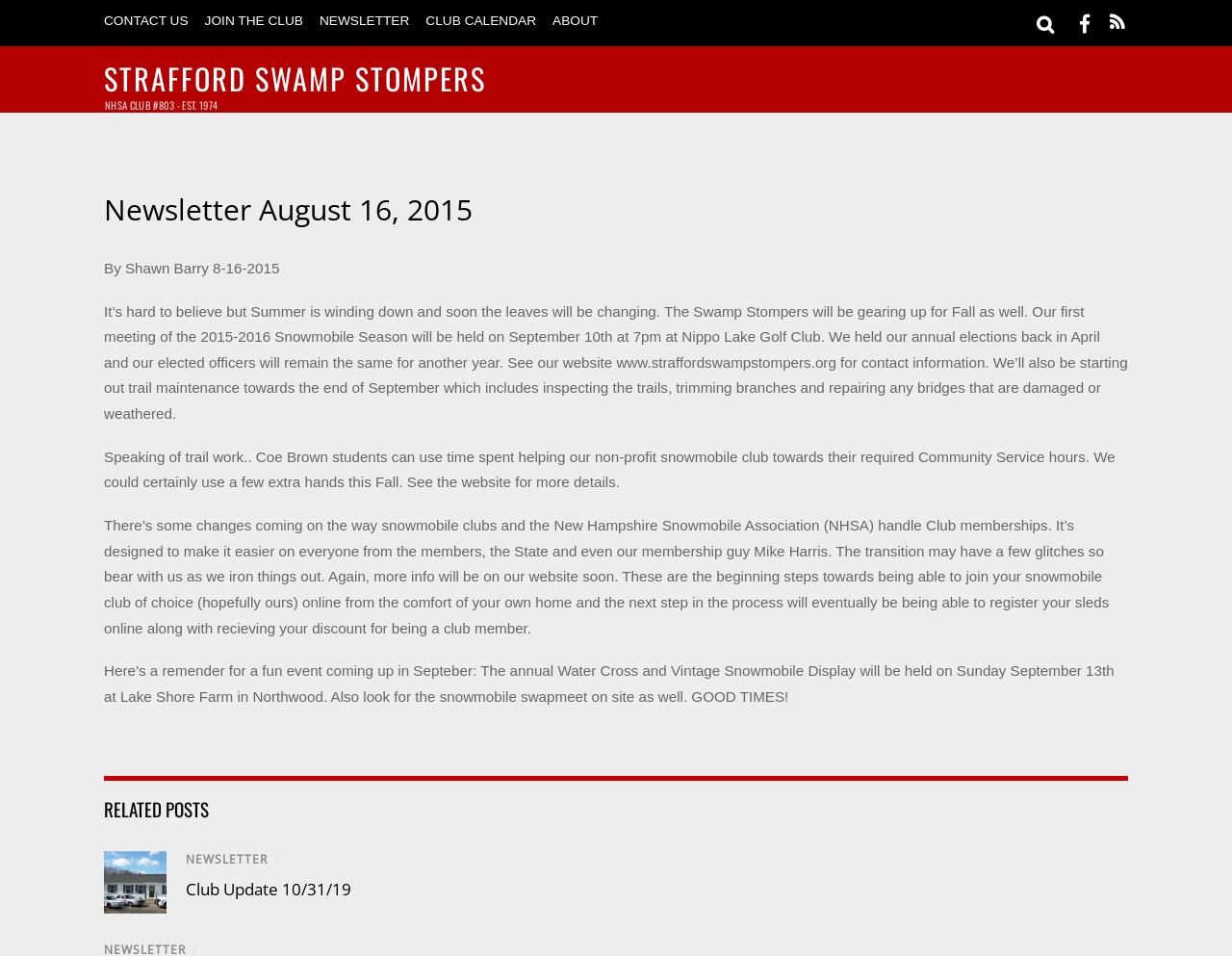Locate the bounding box coordinates of the area you need to click to fulfill this instruction: 'View the Strafford PD article'. The coordinates must be in the form of four float numbers ranging from 0 to 1: [left, top, right, bottom].

[0.084, 0.942, 0.135, 0.959]